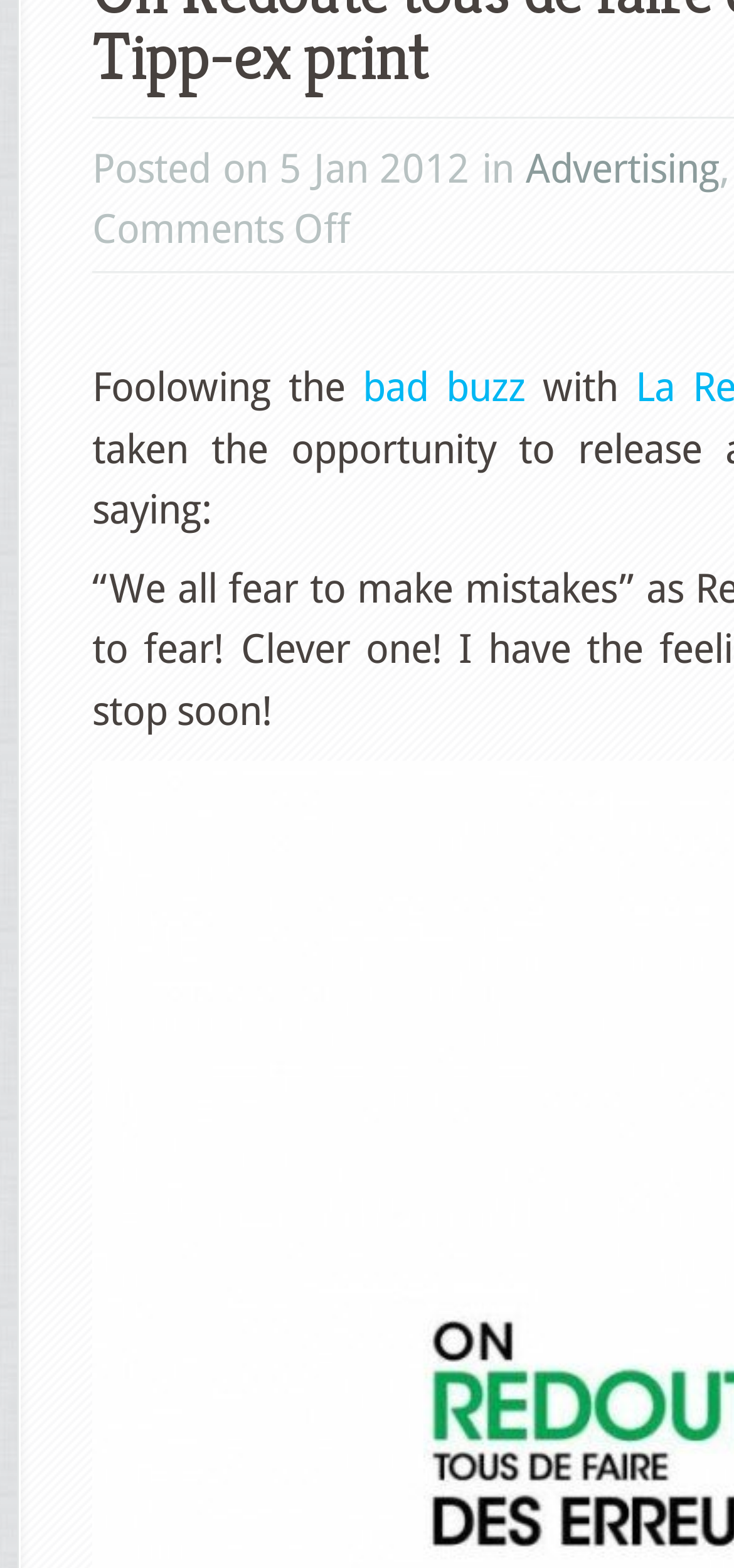Provide the bounding box coordinates for the specified HTML element described in this description: "bad buzz". The coordinates should be four float numbers ranging from 0 to 1, in the format [left, top, right, bottom].

[0.494, 0.232, 0.715, 0.262]